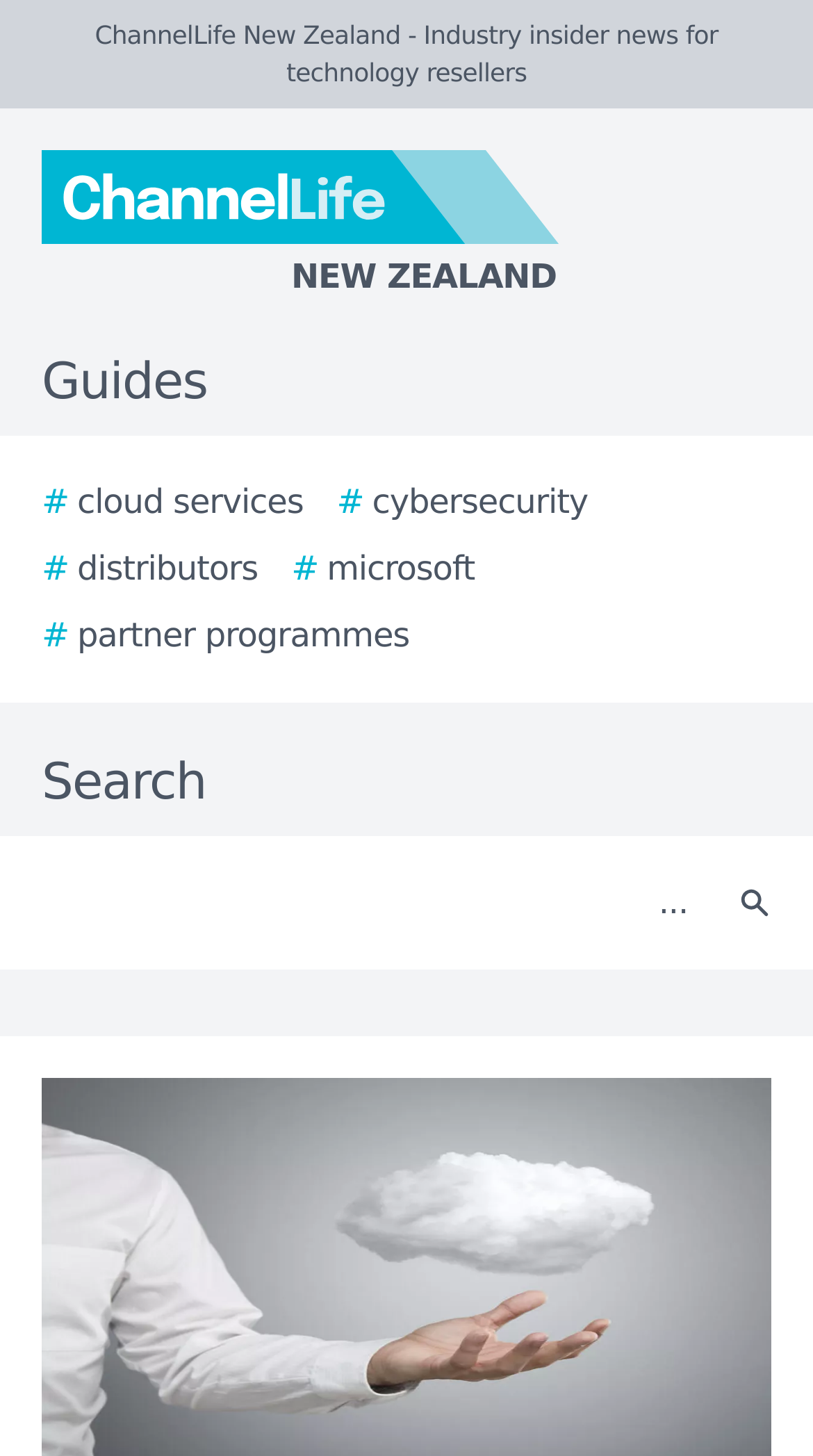Respond to the question below with a single word or phrase: What is the name of the logo on the top left?

ChannelLife New Zealand logo